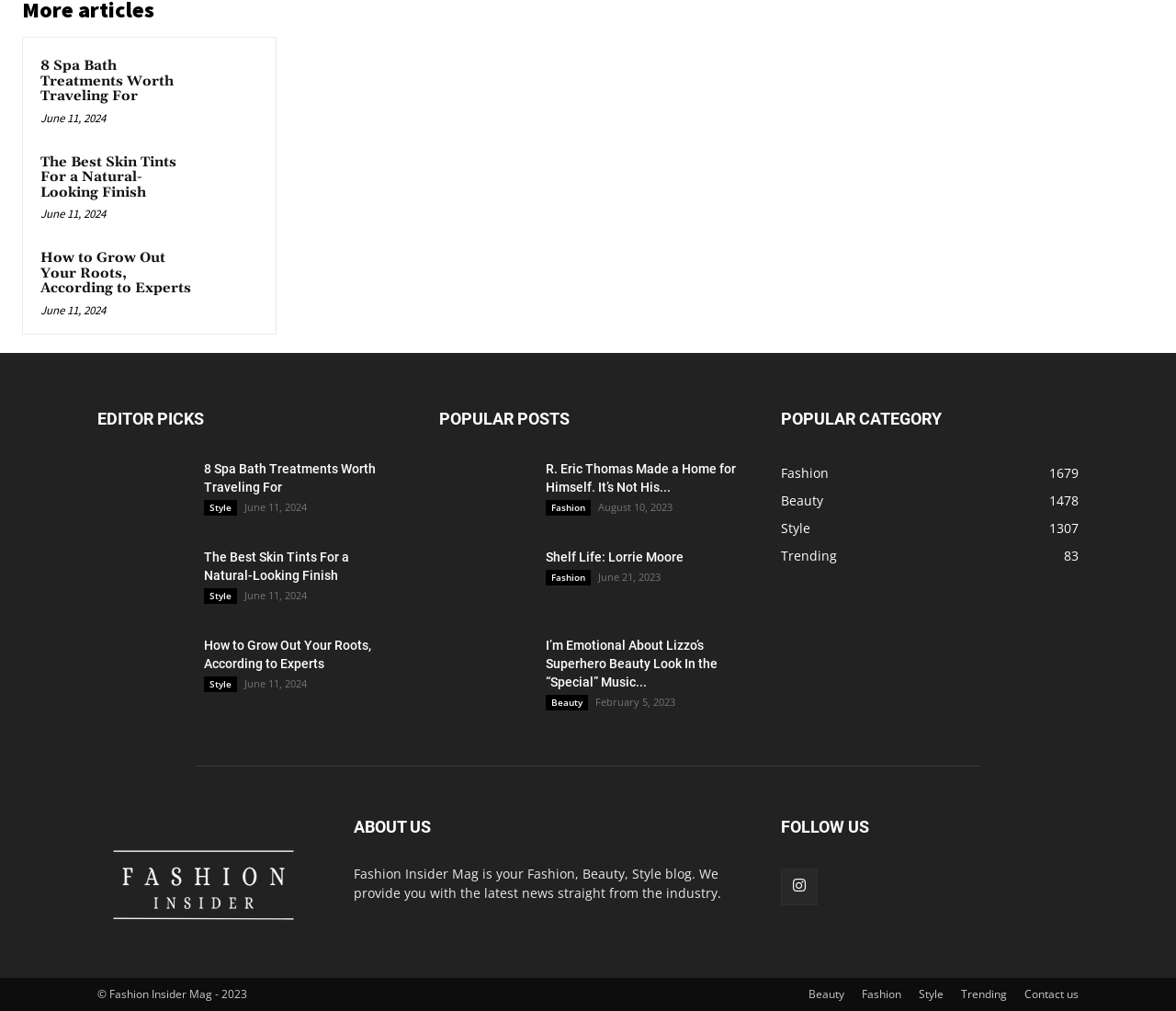What is the copyright year of the blog?
Answer the question with a detailed explanation, including all necessary information.

The copyright year of the blog can be determined by looking at the text '© Fashion Insider Mag - 2023' located at the bottom of the webpage.